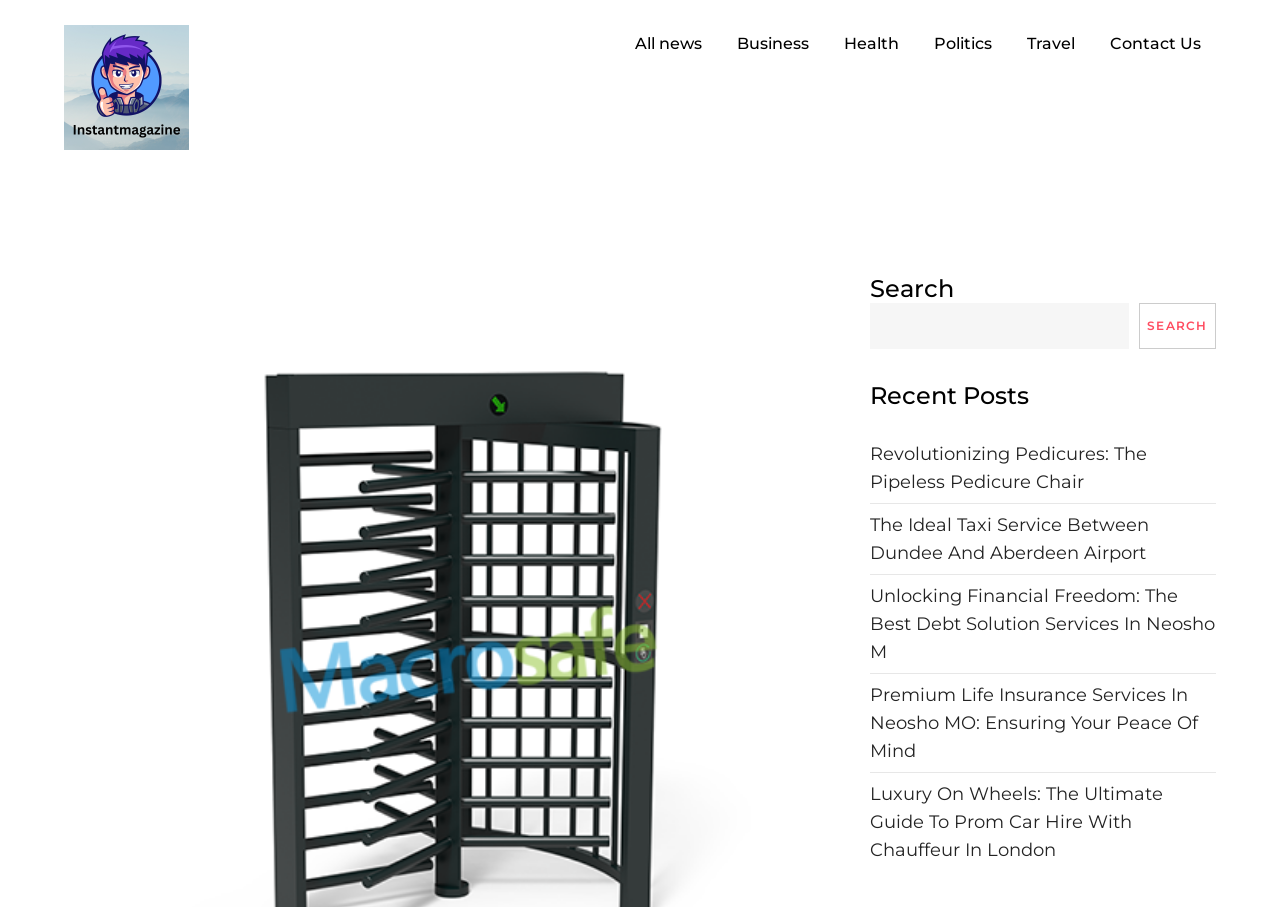Pinpoint the bounding box coordinates of the clickable area necessary to execute the following instruction: "contact us". The coordinates should be given as four float numbers between 0 and 1, namely [left, top, right, bottom].

[0.855, 0.015, 0.95, 0.082]